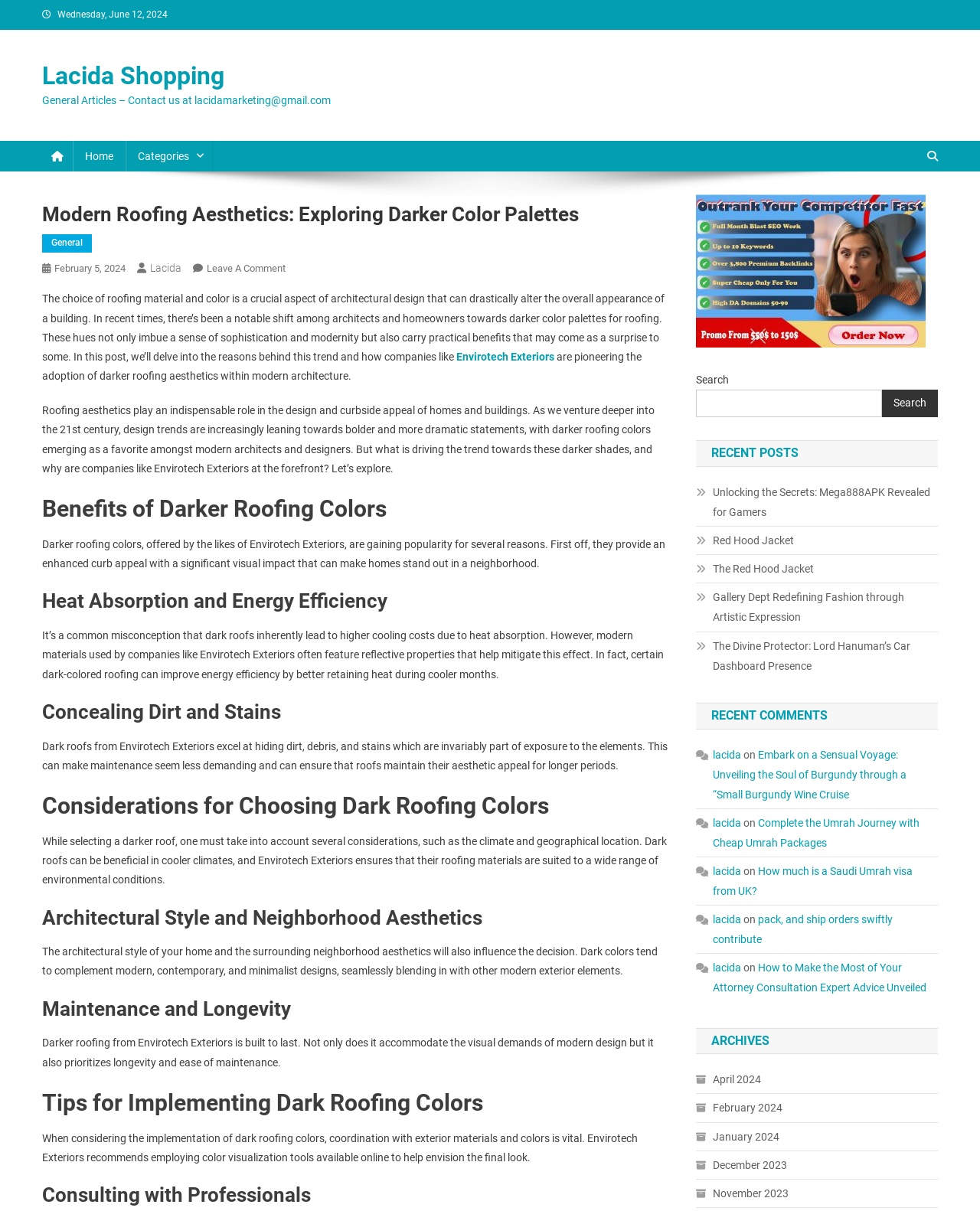What is the date of the article?
Answer the question with a thorough and detailed explanation.

I found the date of the article by looking at the top of the webpage, where it says 'Wednesday, June 12, 2024' in a static text element.